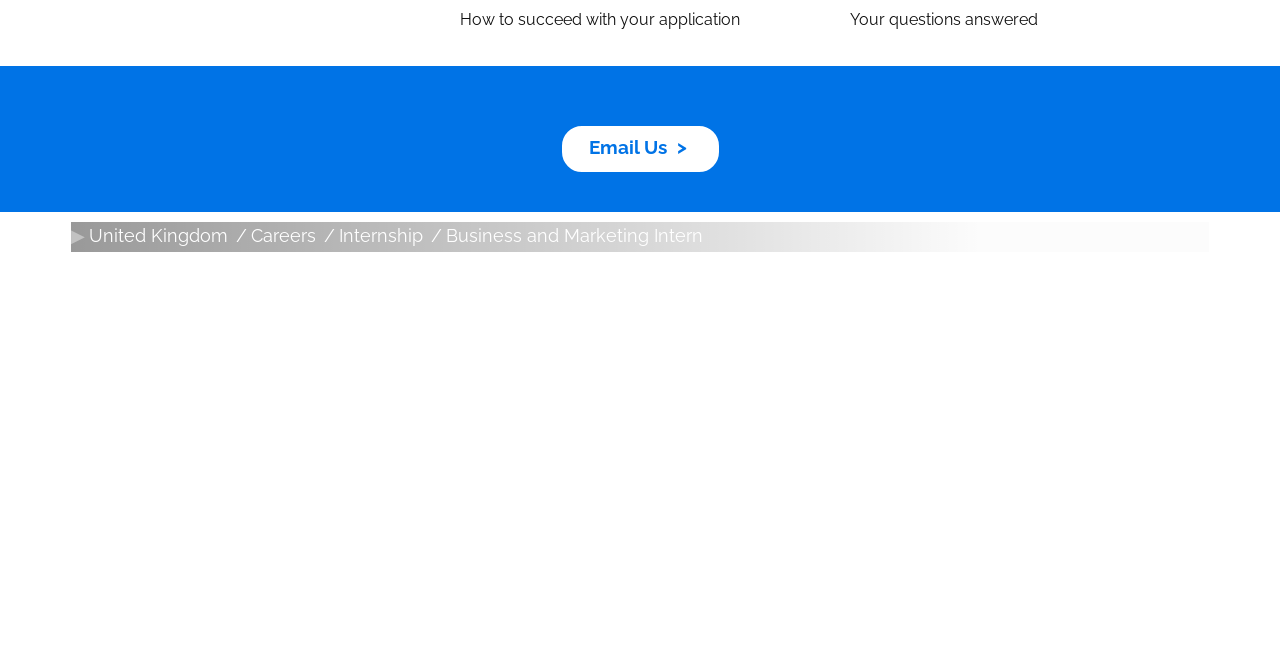Using the provided description Quantum Computing, find the bounding box coordinates for the UI element. Provide the coordinates in (top-left x, top-left y, bottom-right x, bottom-right y) format, ensuring all values are between 0 and 1.

[0.5, 0.828, 0.623, 0.858]